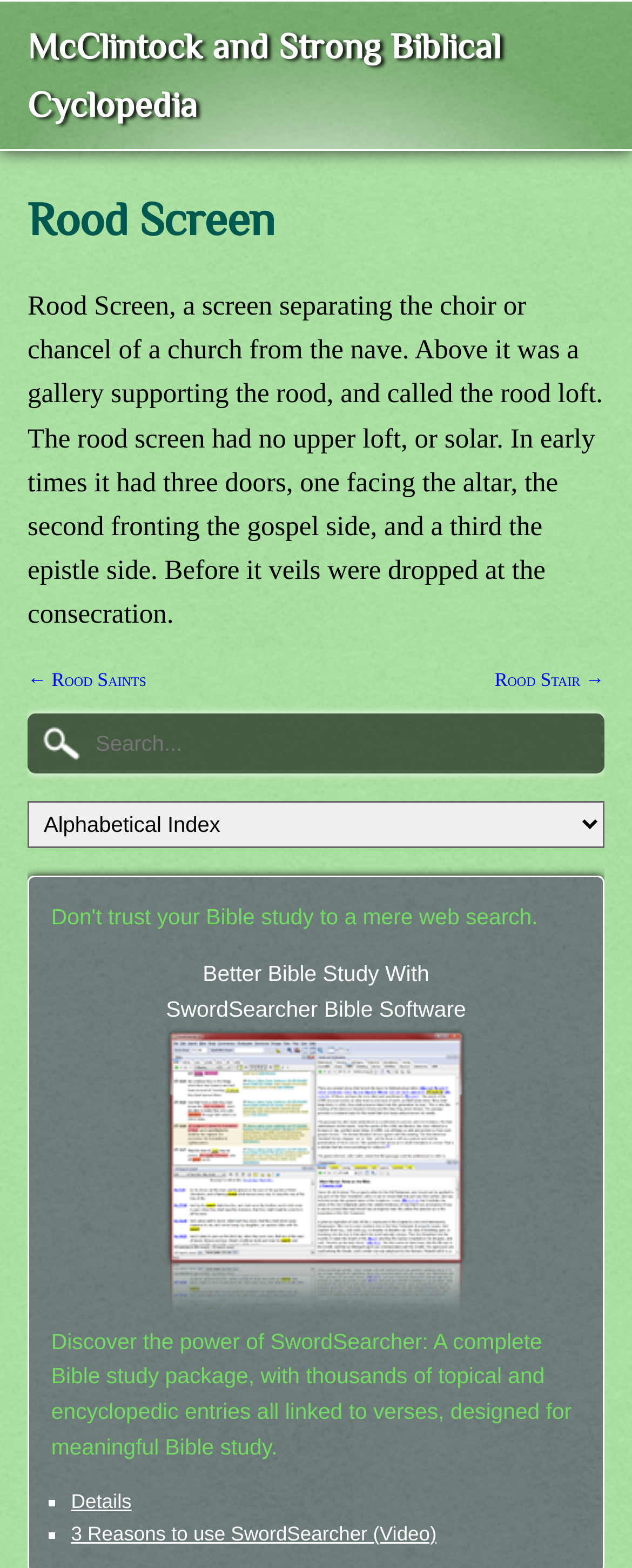How many doors did a Rood Screen have in early times?
Based on the image, provide your answer in one word or phrase.

Three